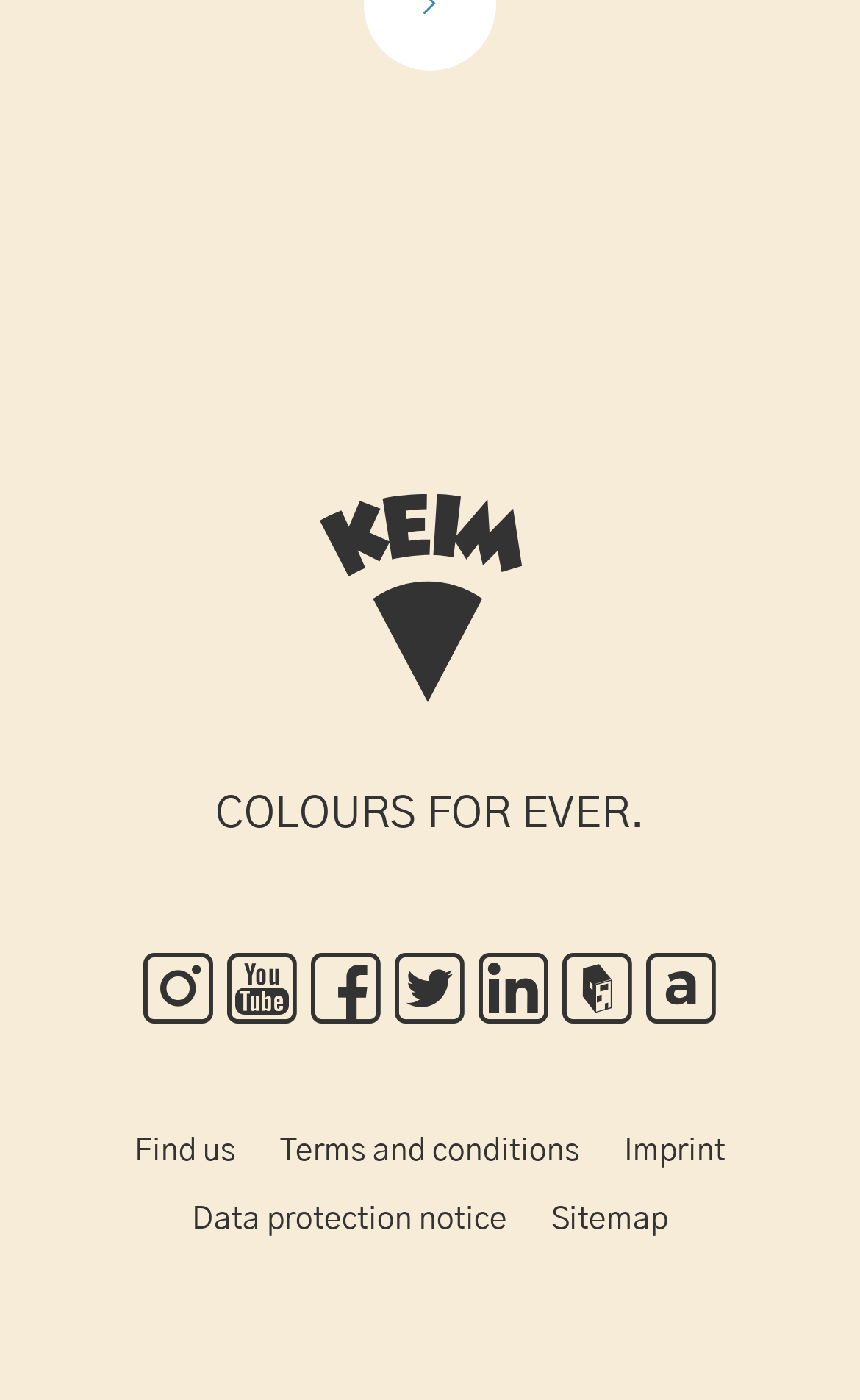Identify the bounding box of the UI component described as: "Visit us on Archdaily.".

[0.646, 0.681, 0.744, 0.732]